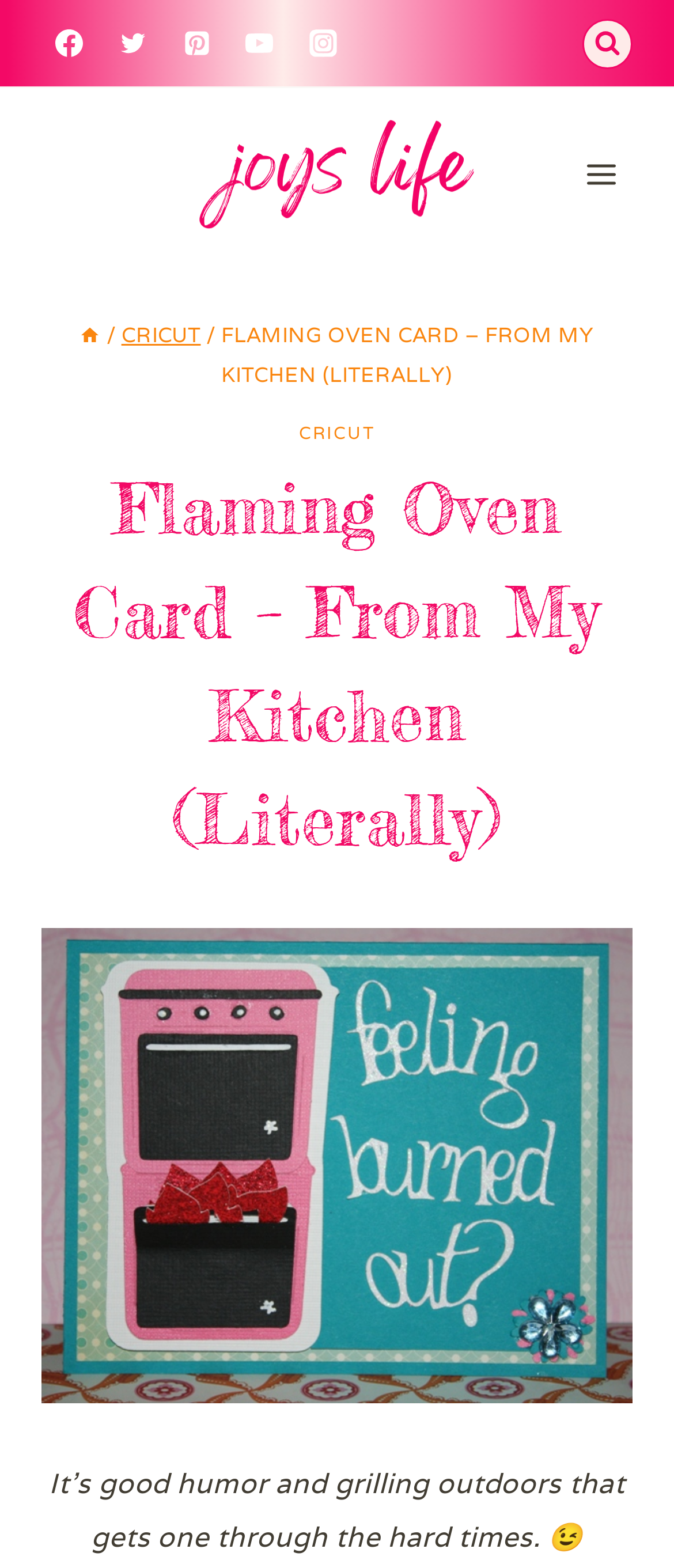Determine the bounding box coordinates of the target area to click to execute the following instruction: "Click Facebook link."

[0.062, 0.01, 0.144, 0.045]